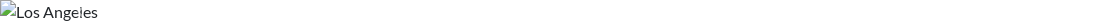What is the title of the section where the image is positioned?
Provide a detailed answer to the question, using the image to inform your response.

The image is positioned within a section titled 'Reach', which underscores the company's extensive dealer network and modern retail presence across various cities and towns, including metropolitan areas.